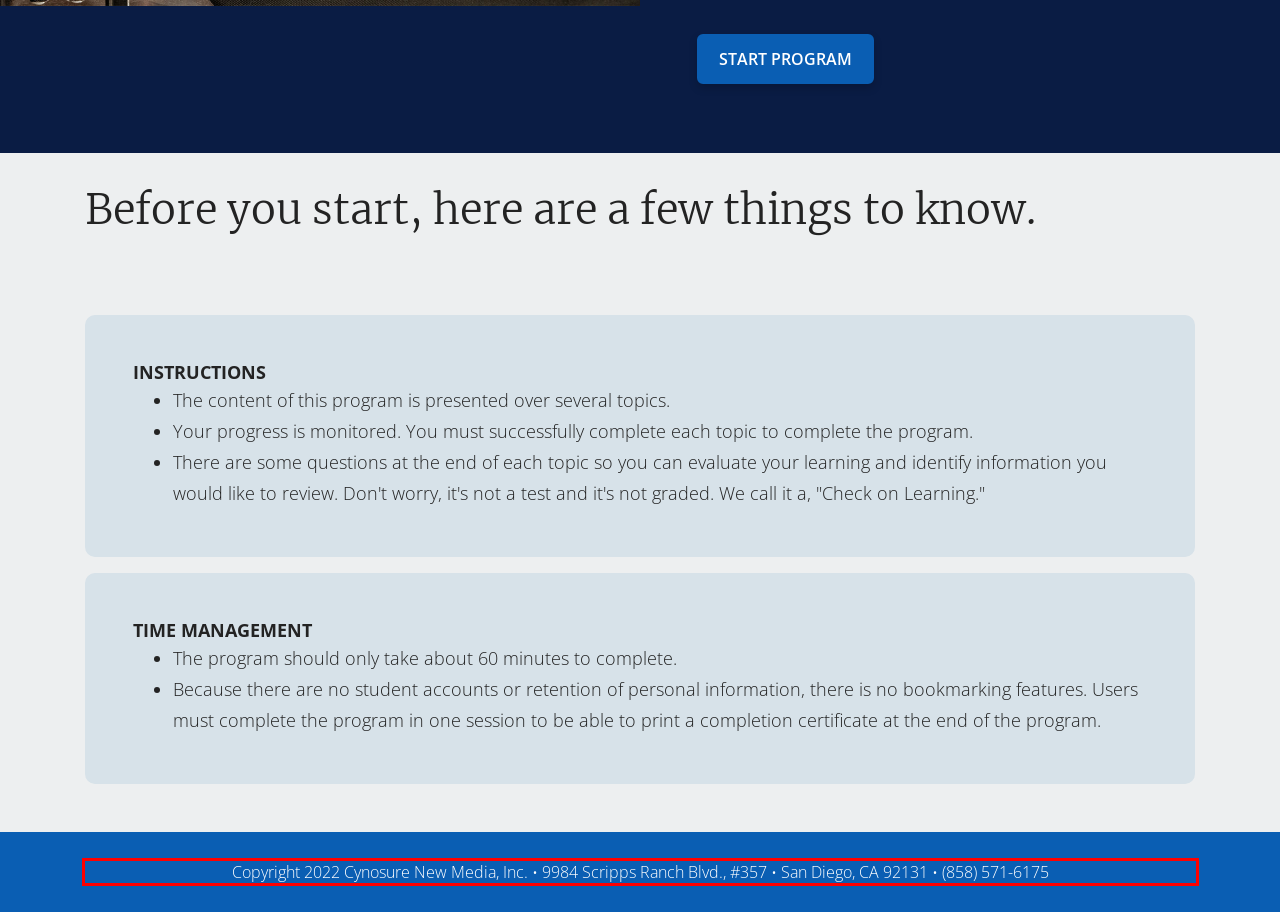View the screenshot of the webpage and identify the UI element surrounded by a red bounding box. Extract the text contained within this red bounding box.

Copyright 2022 Cynosure New Media, Inc. • 9984 Scripps Ranch Blvd., #357 • San Diego, CA 92131 • (858) 571-6175